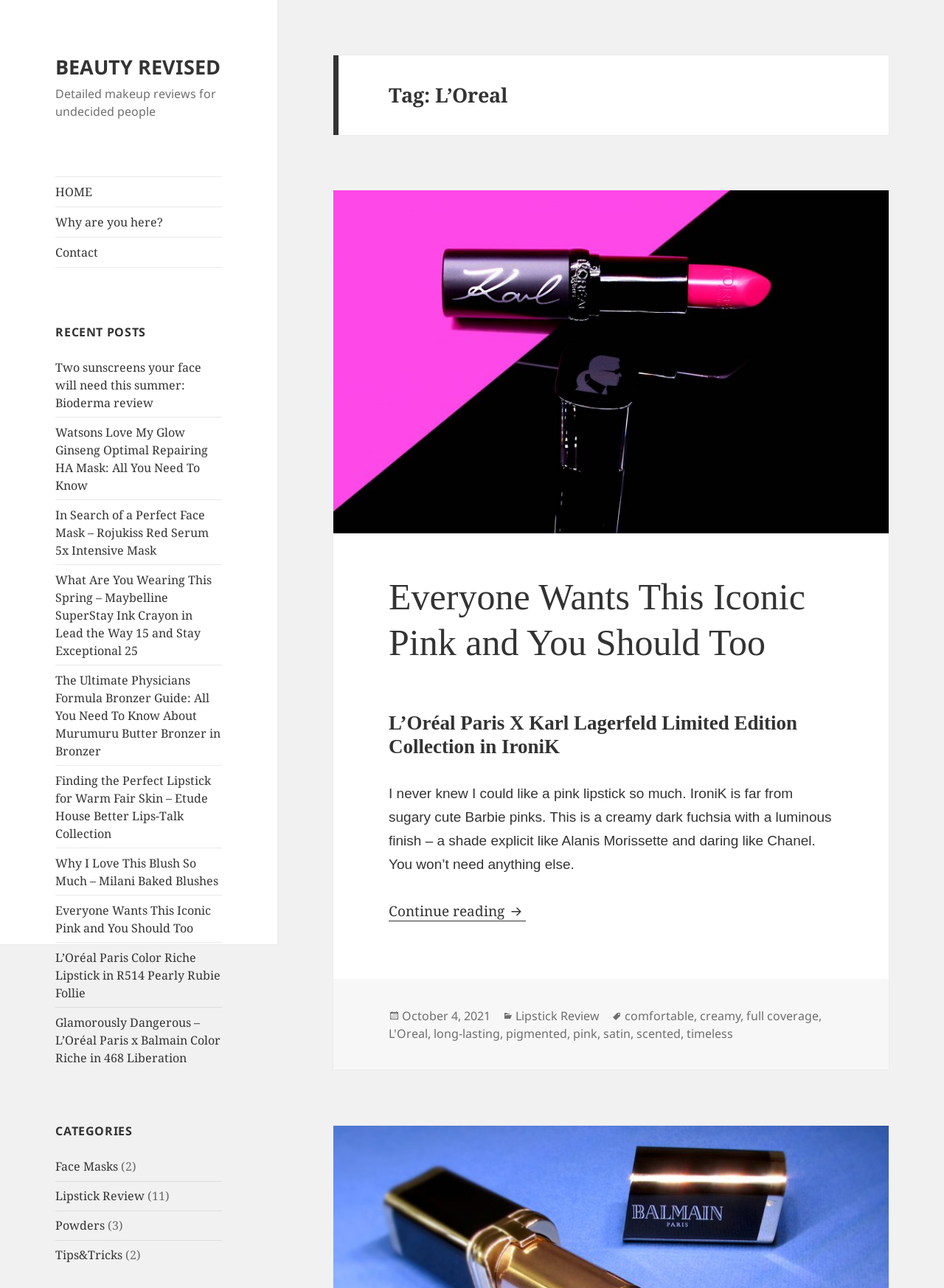Kindly determine the bounding box coordinates for the area that needs to be clicked to execute this instruction: "Click on the 'Contact' link".

[0.059, 0.184, 0.235, 0.207]